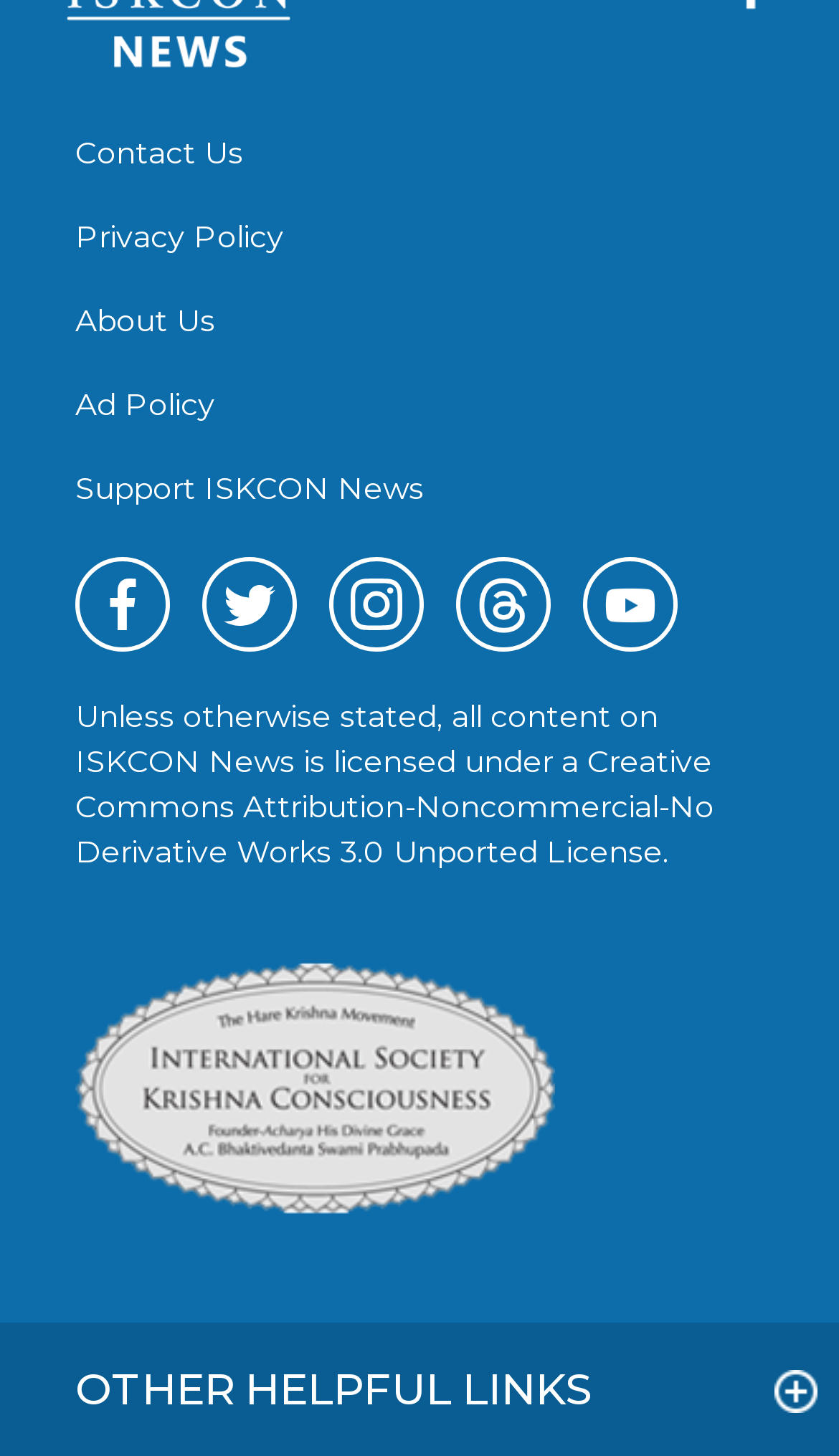Using the provided element description "Support ISKCON News", determine the bounding box coordinates of the UI element.

[0.09, 0.321, 0.505, 0.352]